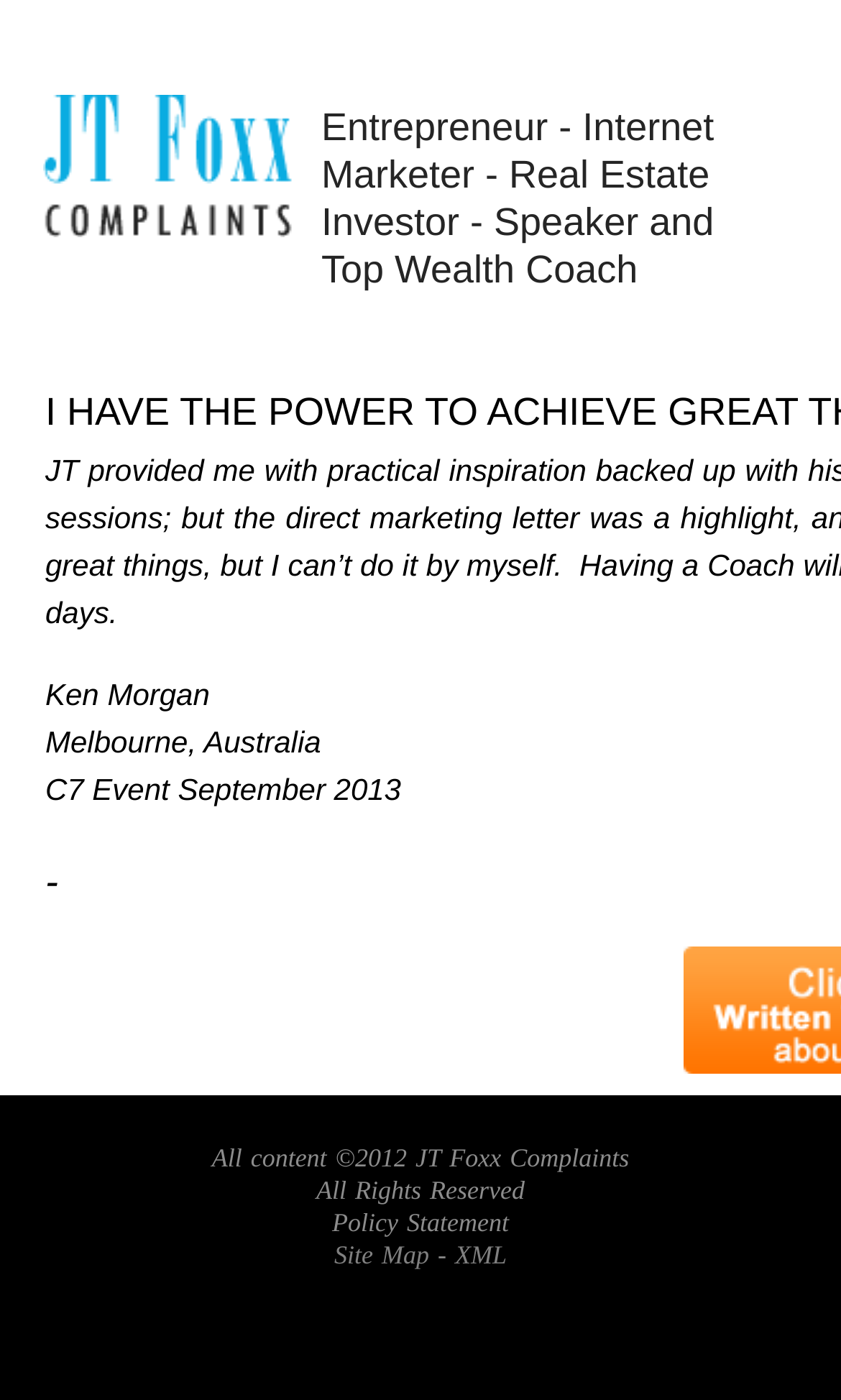Provide the bounding box coordinates of the UI element that matches the description: "Site Map".

[0.397, 0.886, 0.51, 0.907]